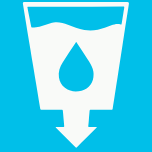Elaborate on the contents of the image in great detail.

The image represents an icon associated with Sustainable Development Goal (SDG) 6, which focuses on Clean Water and Sanitation. The design features a stylized water droplet, symbolizing the importance of access to safe drinking water and proper sanitation. This goal emphasizes efforts to ensure availability and sustainable management of water and sanitation for all, highlighting the critical connection between clean water access, hygiene, and overall well-being. Surrounding text elaborates on the significance of this goal, noting the benefits of improved access to safe water, proper hygiene, and efficient water use for both the environment and society.